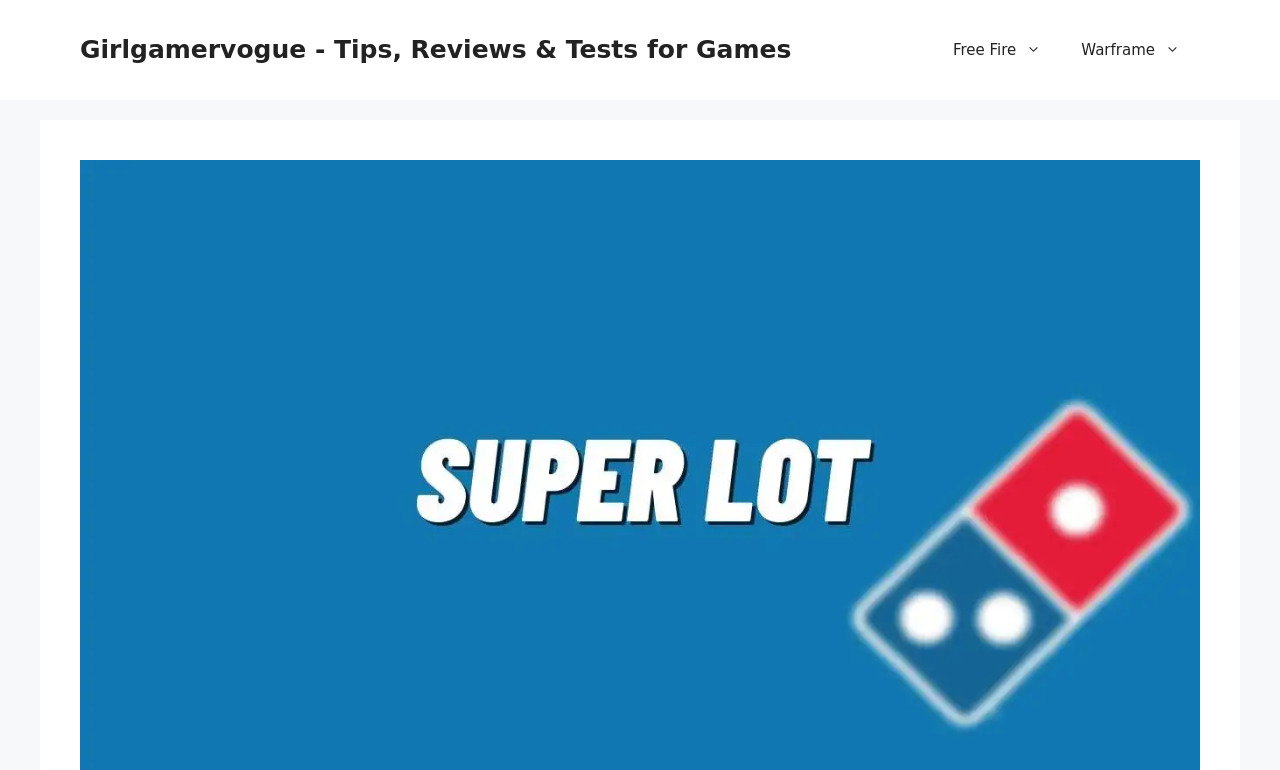Extract the top-level heading from the webpage and provide its text.

Domino’s Super Lot Pizza